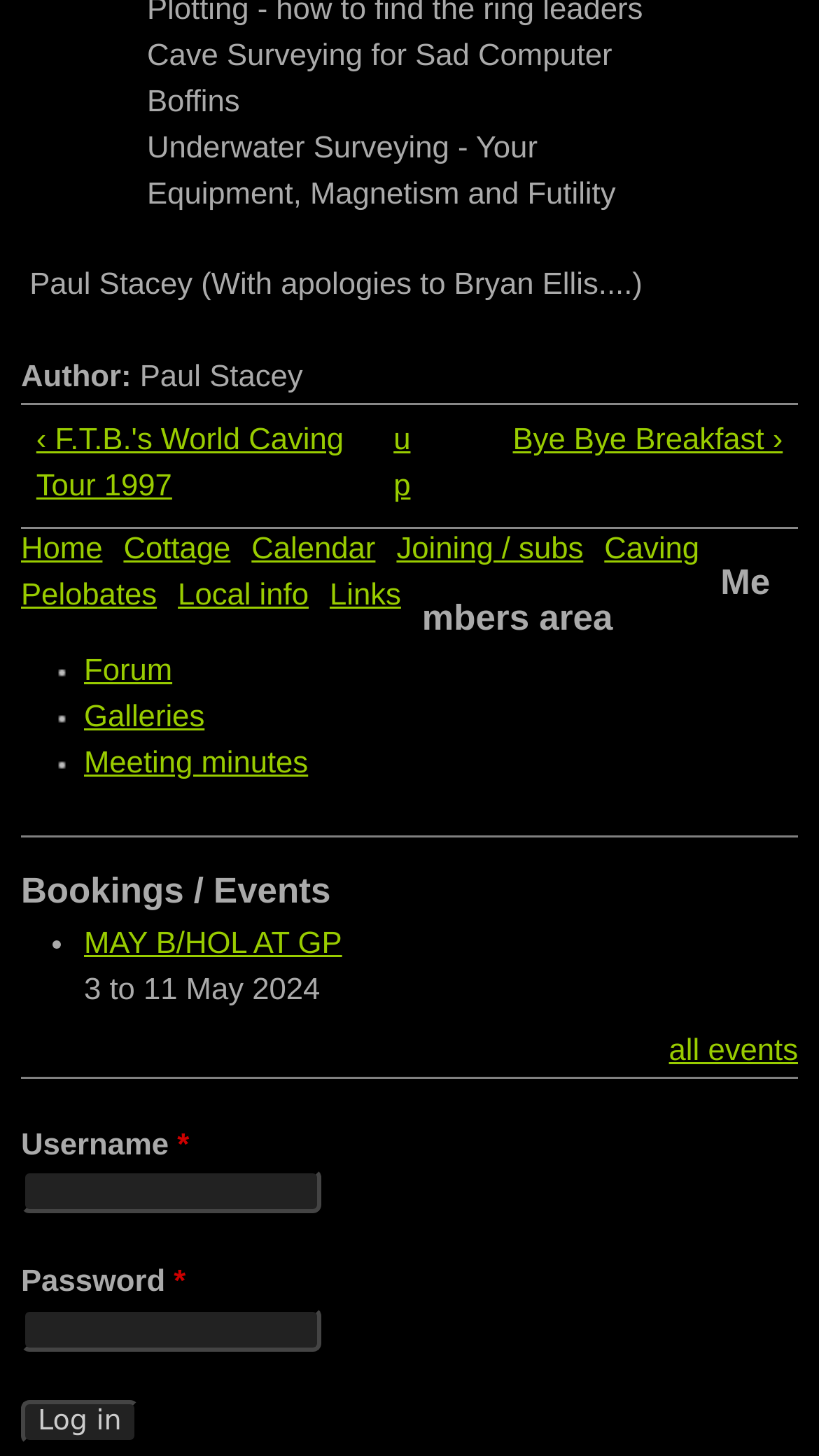Identify the bounding box coordinates for the UI element described as follows: Bye Bye Breakfast ›. Use the format (top-left x, top-left y, bottom-right x, bottom-right y) and ensure all values are floating point numbers between 0 and 1.

[0.573, 0.288, 0.956, 0.32]